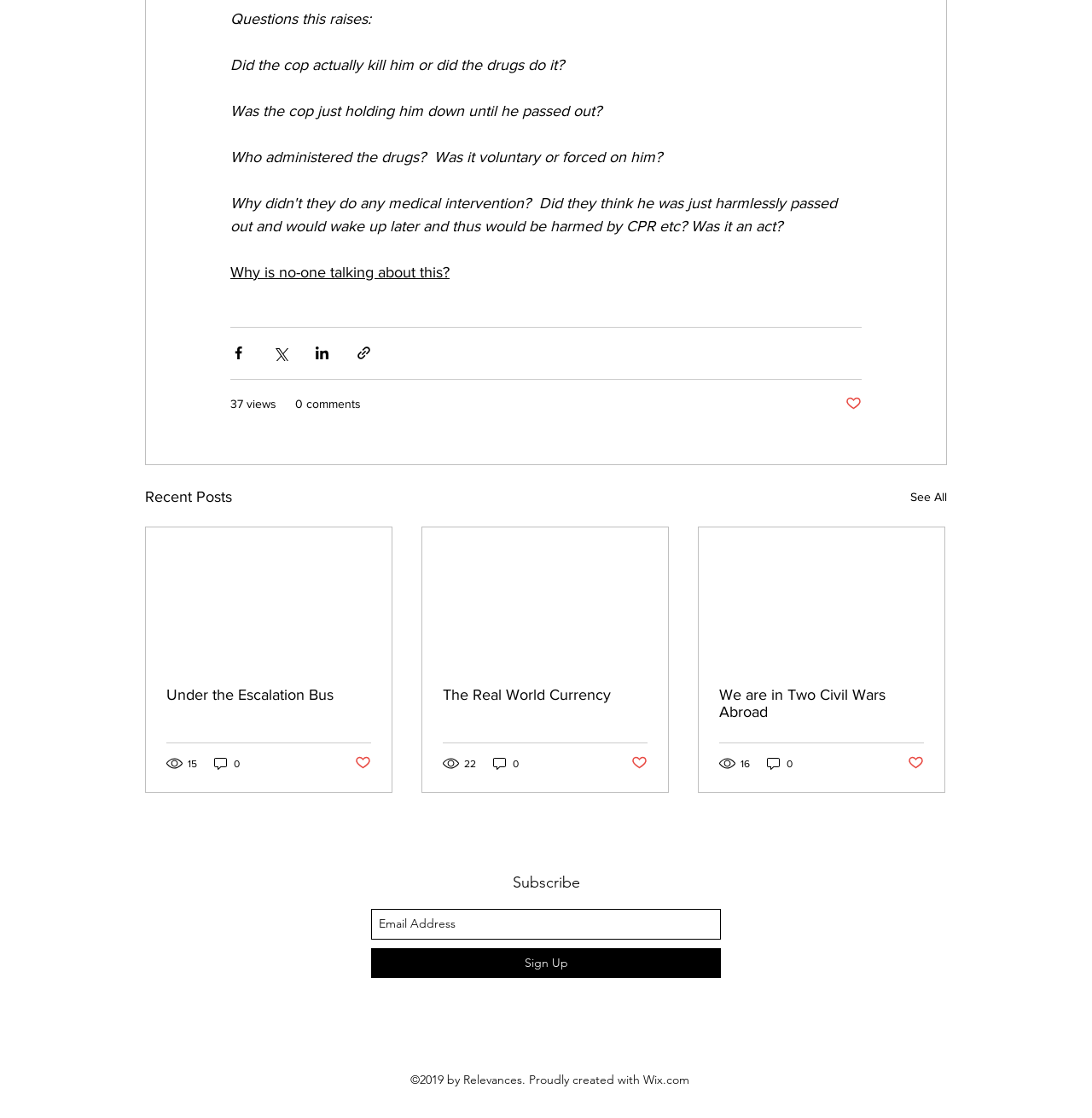Locate the bounding box coordinates of the area where you should click to accomplish the instruction: "Post a comment".

[0.27, 0.353, 0.33, 0.369]